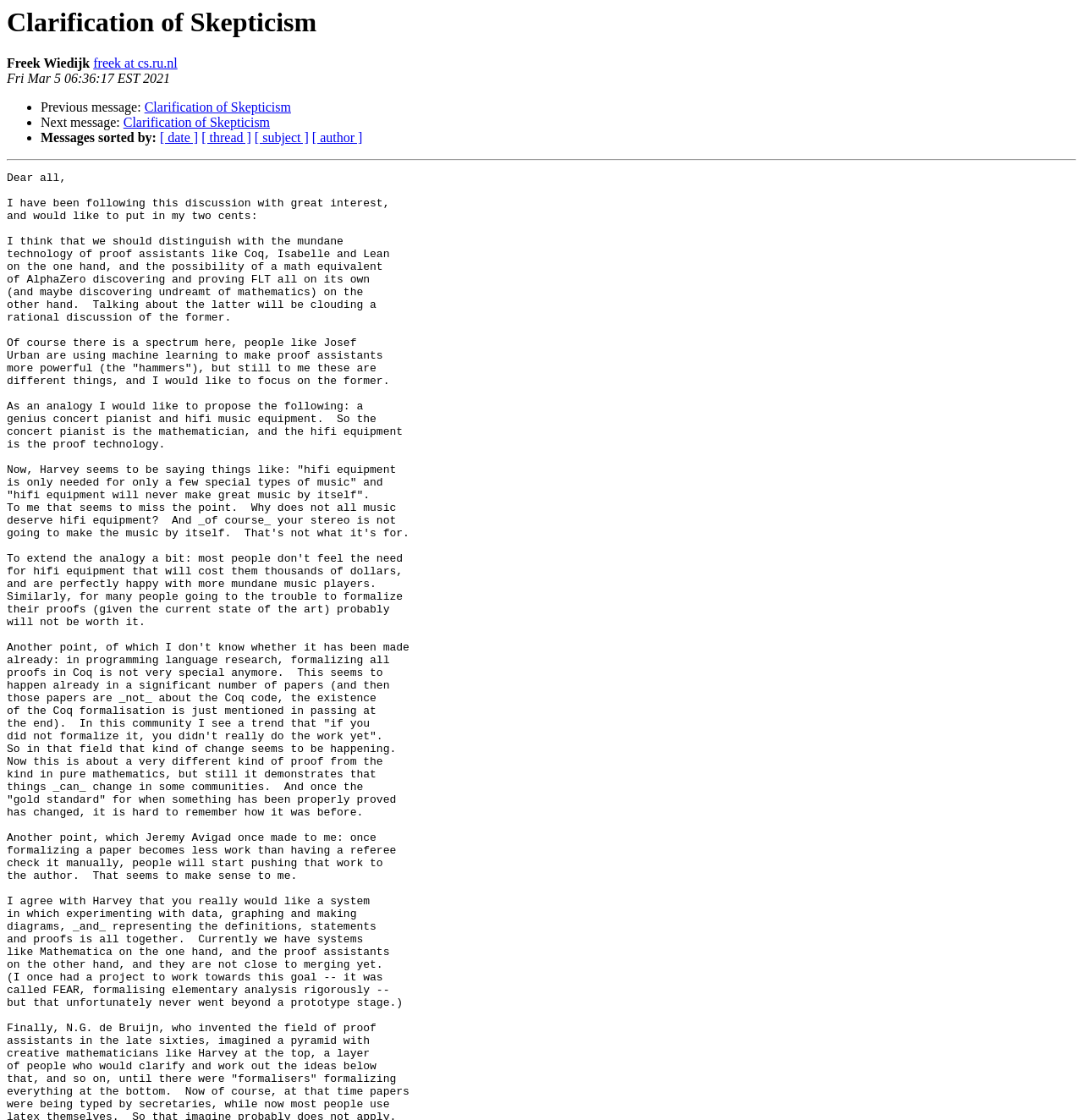Find the main header of the webpage and produce its text content.

Clarification of Skepticism